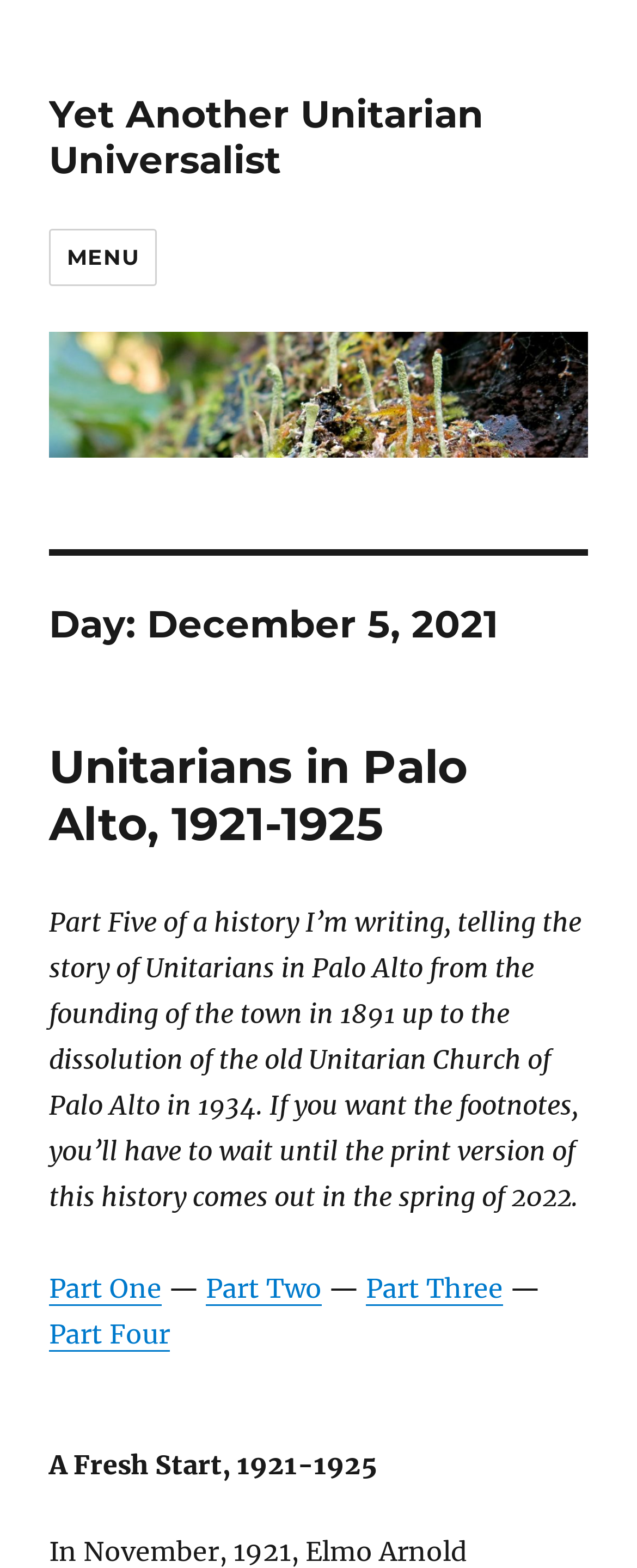How many parts are there in the history being written?
Kindly offer a detailed explanation using the data available in the image.

The webpage mentions 'Part Five of a history I’m writing...' and provides links to 'Part One', 'Part Two', 'Part Three', and 'Part Four', indicating that there are five parts in total.